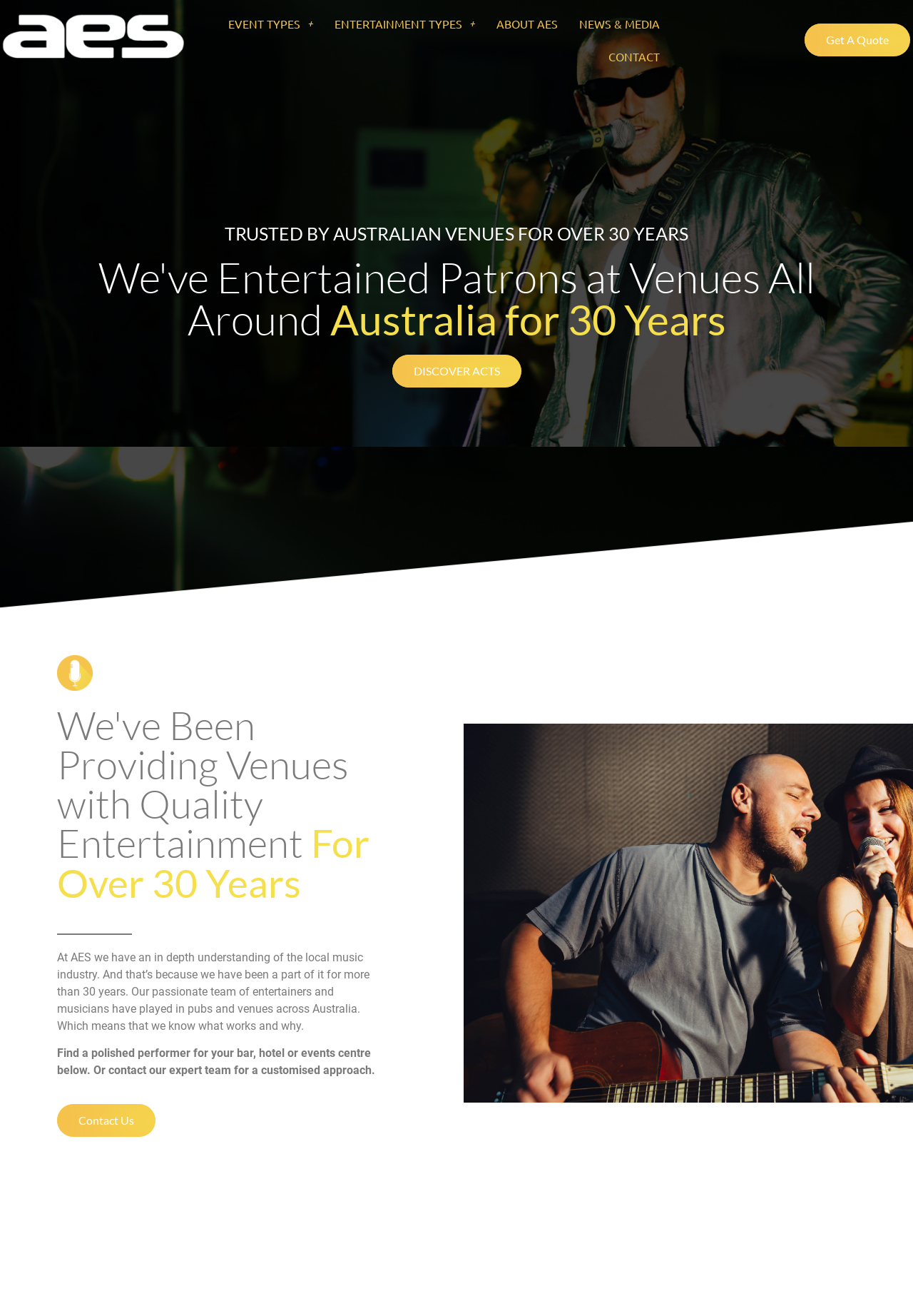Please provide the bounding box coordinates for the element that needs to be clicked to perform the following instruction: "Contact us". The coordinates should be given as four float numbers between 0 and 1, i.e., [left, top, right, bottom].

[0.062, 0.839, 0.17, 0.864]